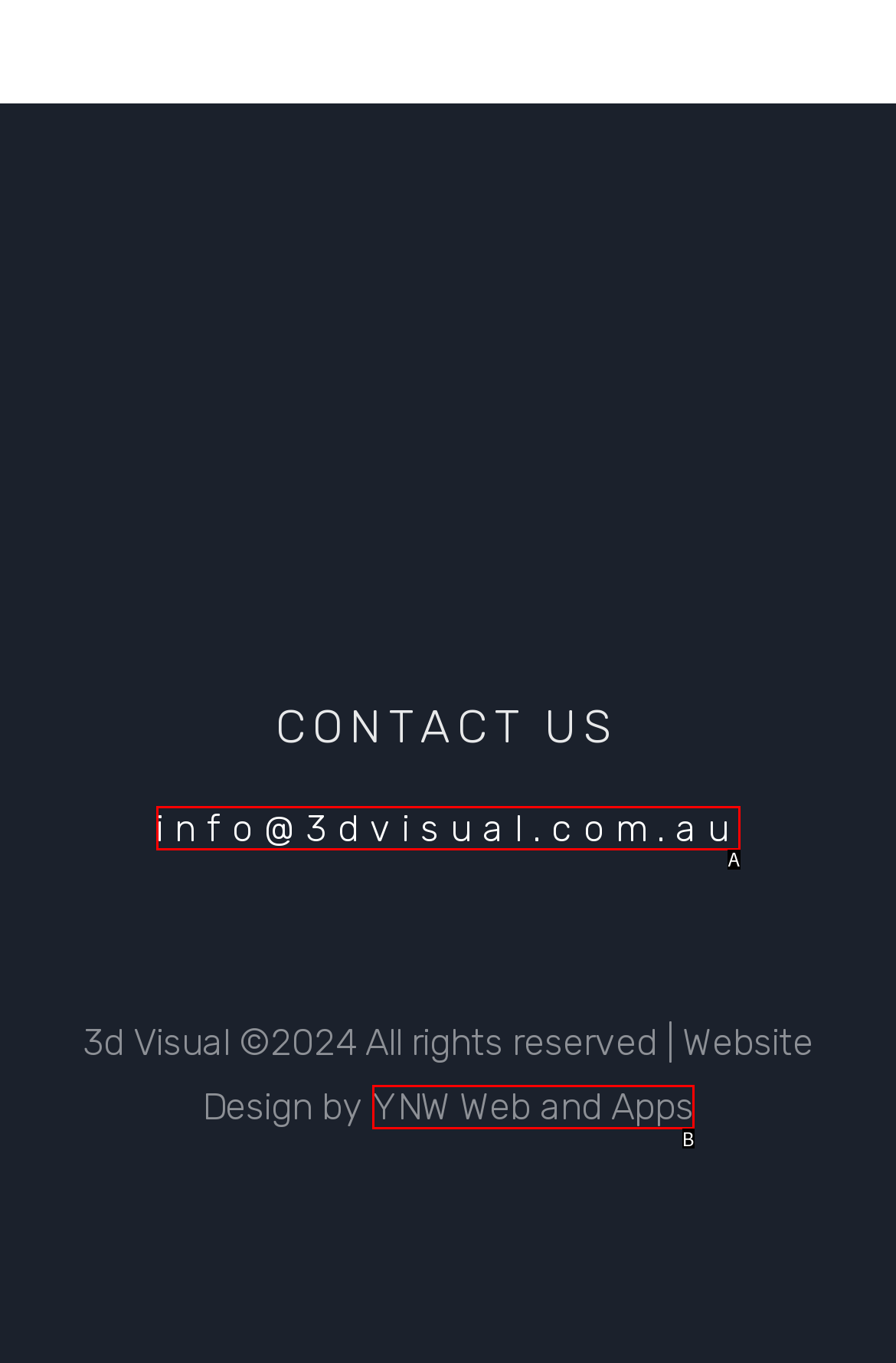Based on the description YNW Web and Apps, identify the most suitable HTML element from the options. Provide your answer as the corresponding letter.

B